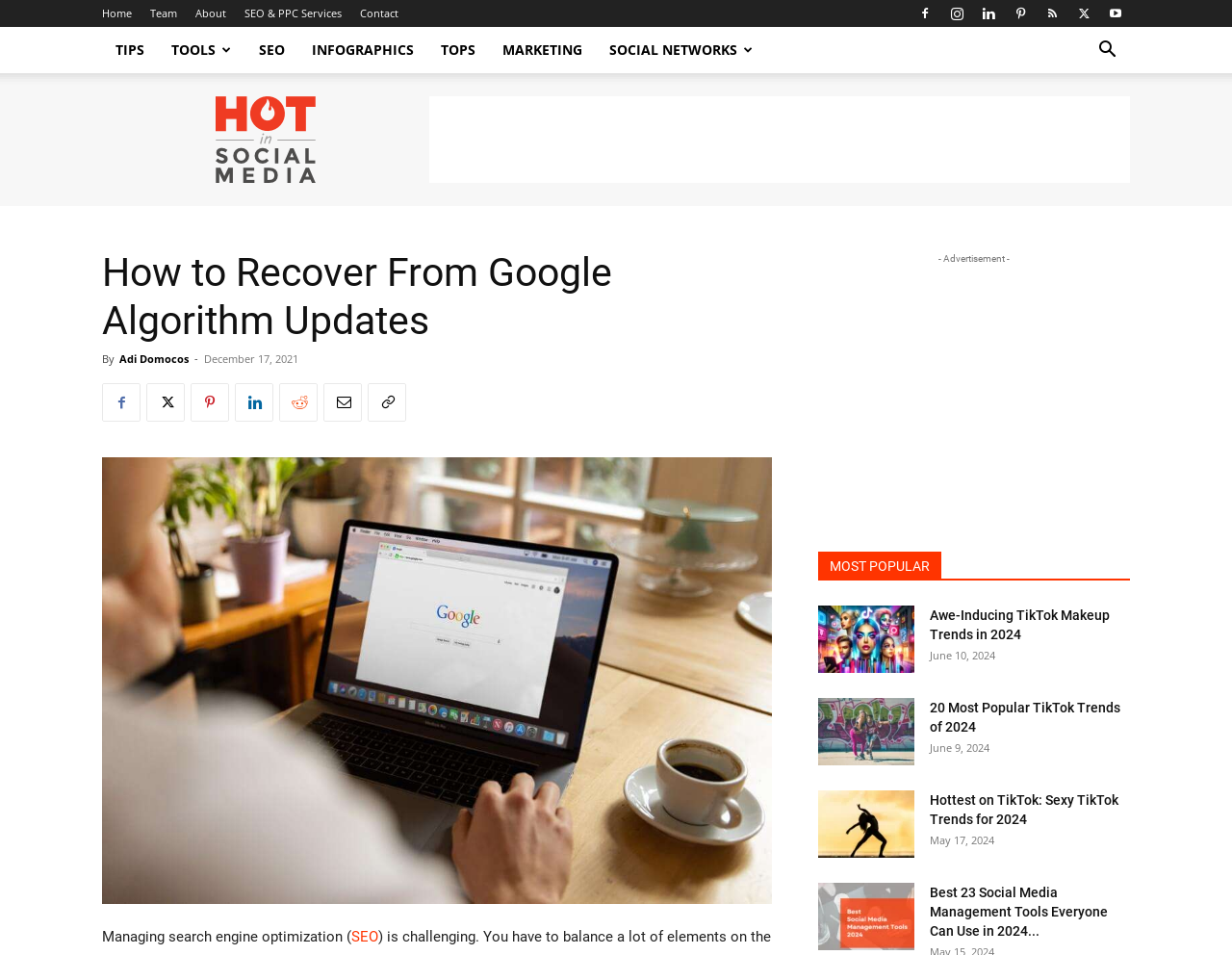Please indicate the bounding box coordinates of the element's region to be clicked to achieve the instruction: "Explore the 'SEO' category". Provide the coordinates as four float numbers between 0 and 1, i.e., [left, top, right, bottom].

[0.199, 0.028, 0.242, 0.077]